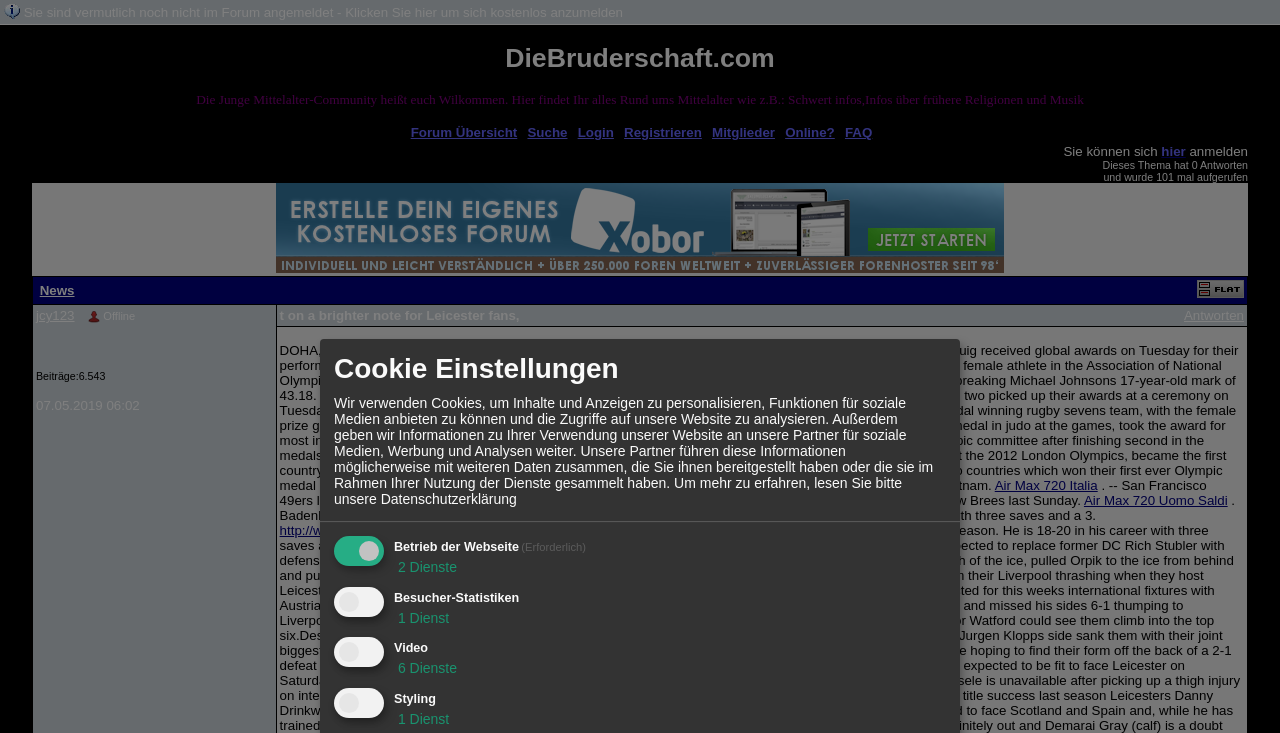Please pinpoint the bounding box coordinates for the region I should click to adhere to this instruction: "Click on the 'News' link".

[0.031, 0.386, 0.058, 0.407]